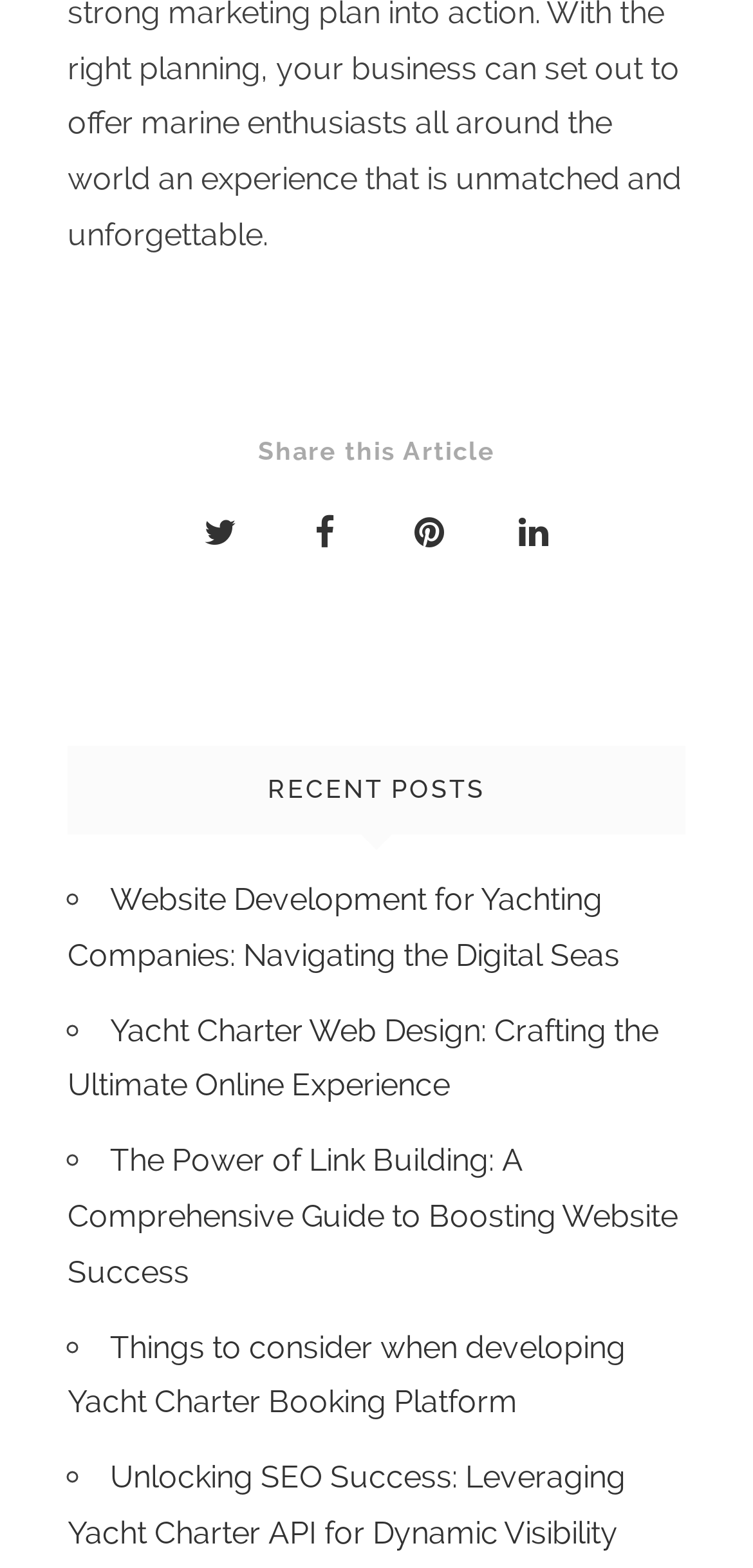Examine the image and give a thorough answer to the following question:
How many recent posts are listed on the webpage?

The recent posts section lists five article titles, each with a circle bullet symbol, indicating that there are five recent posts on the webpage.